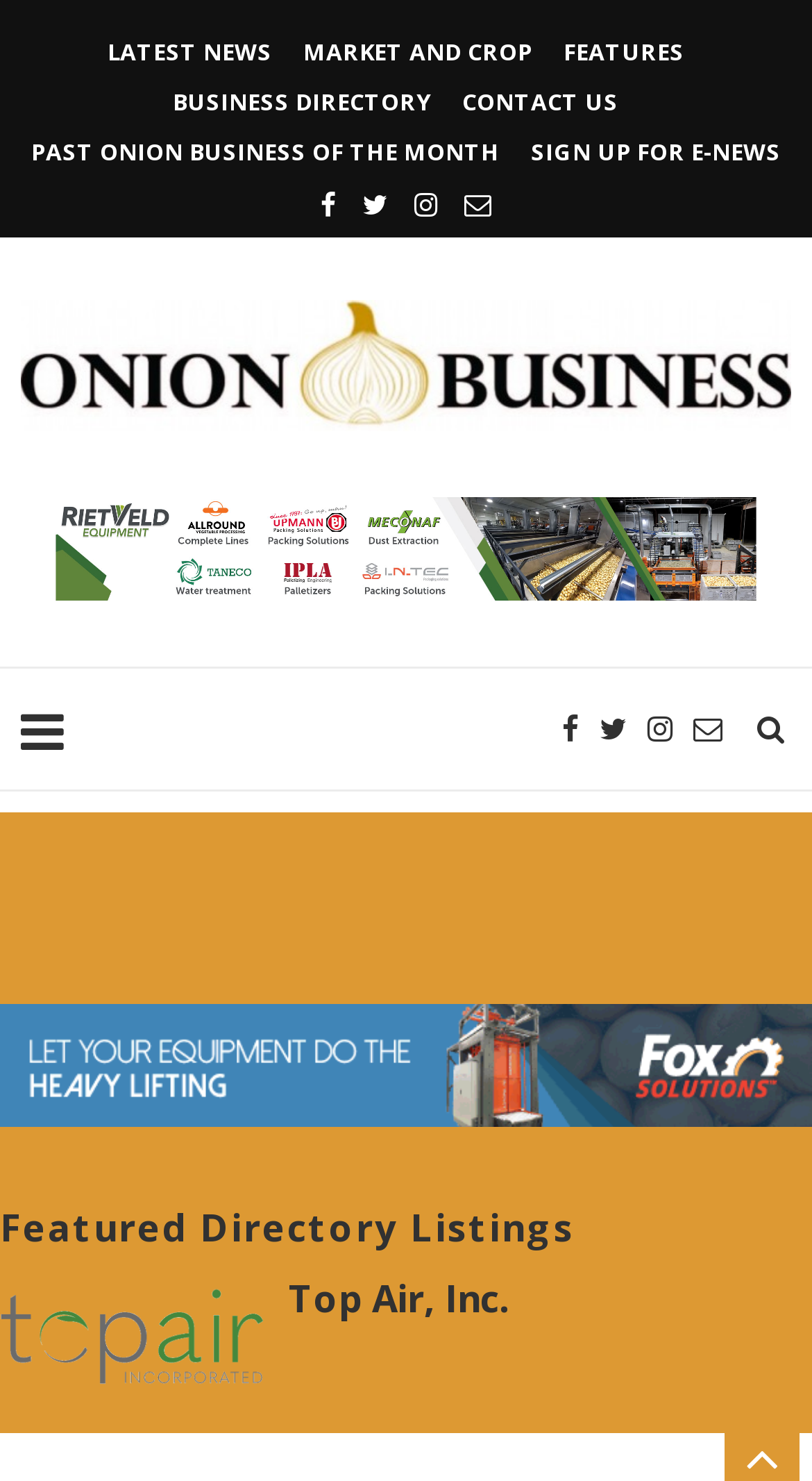What is the principal heading displayed on the webpage?

IFPA hits it out of the park with inaugural annual convention